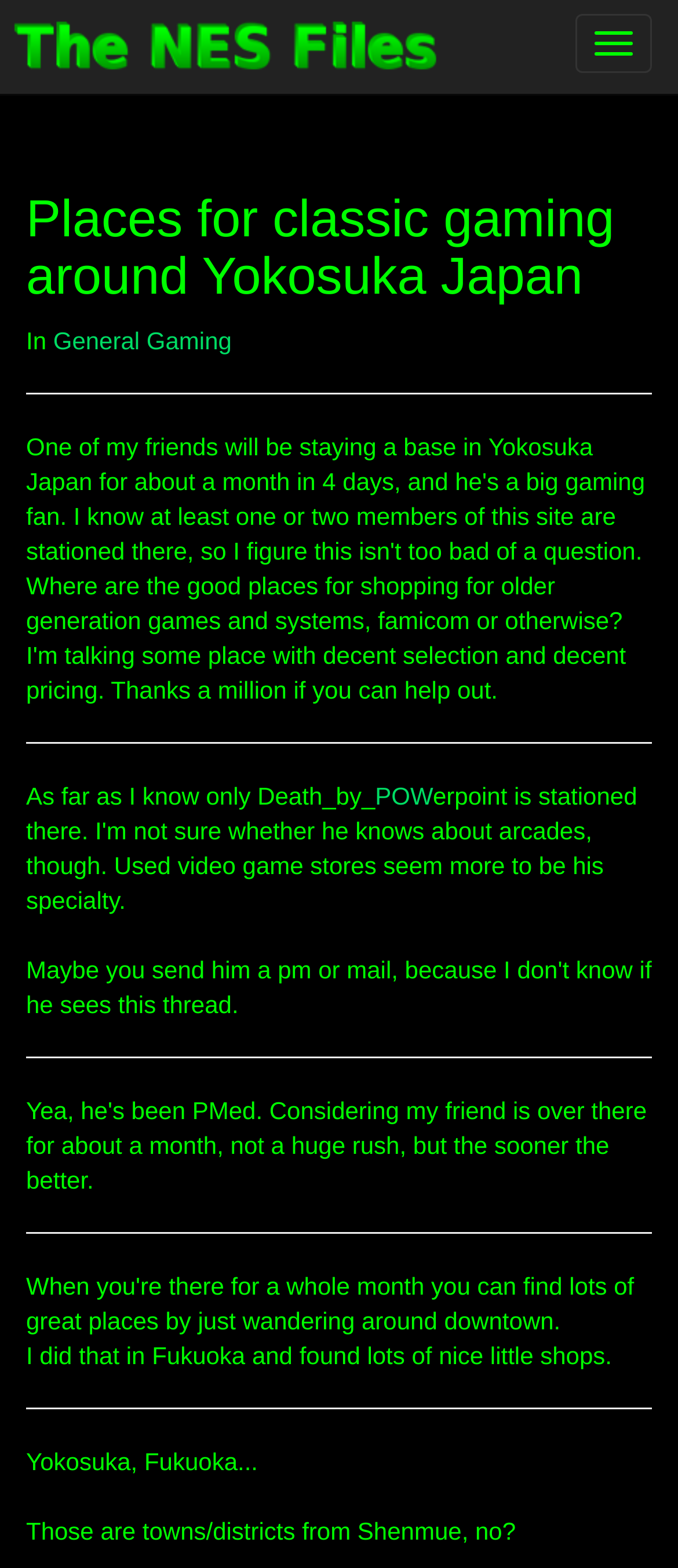What is the text above the first horizontal separator?
Please provide a single word or phrase as your answer based on the image.

In